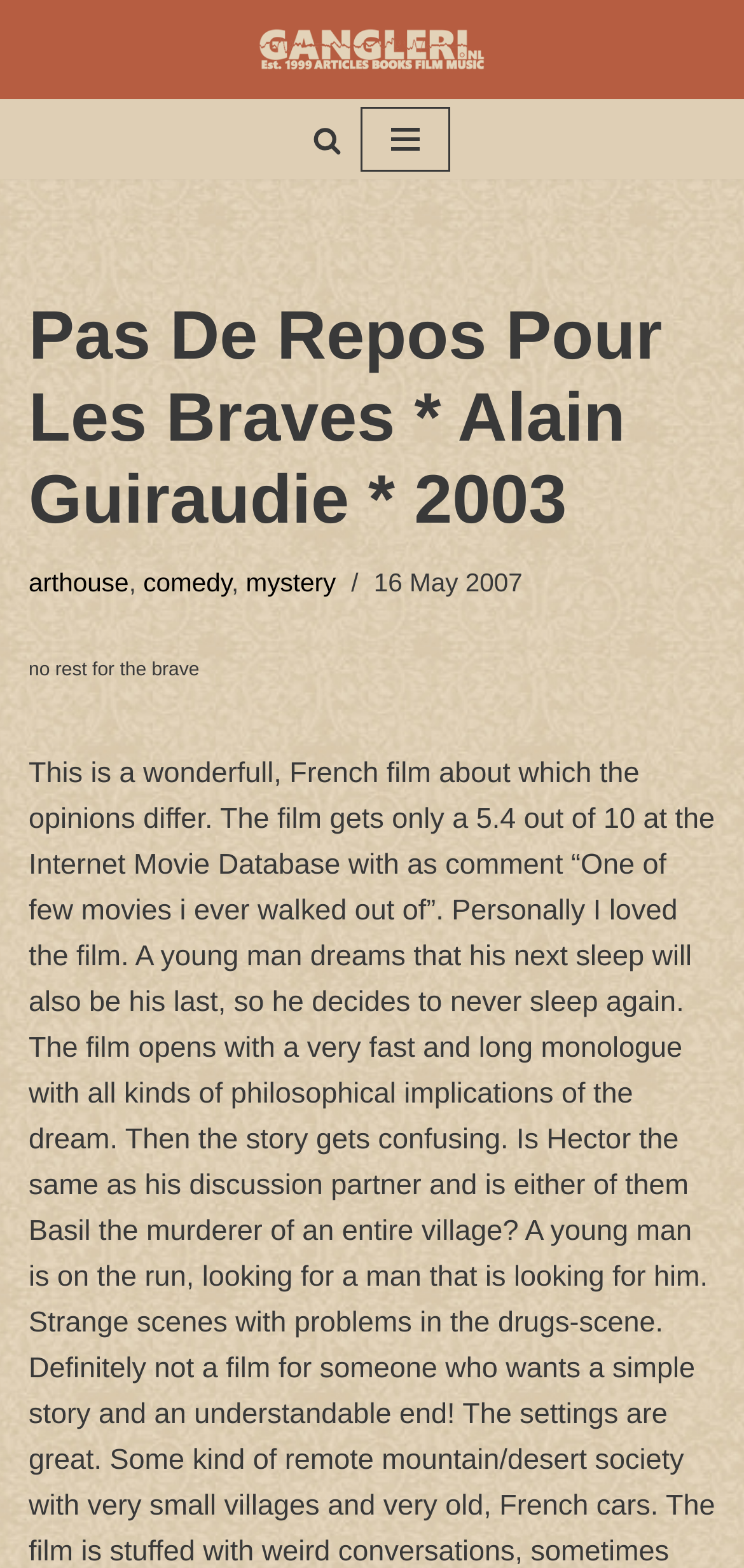Using the given element description, provide the bounding box coordinates (top-left x, top-left y, bottom-right x, bottom-right y) for the corresponding UI element in the screenshot: Skip to content

[0.0, 0.039, 0.077, 0.063]